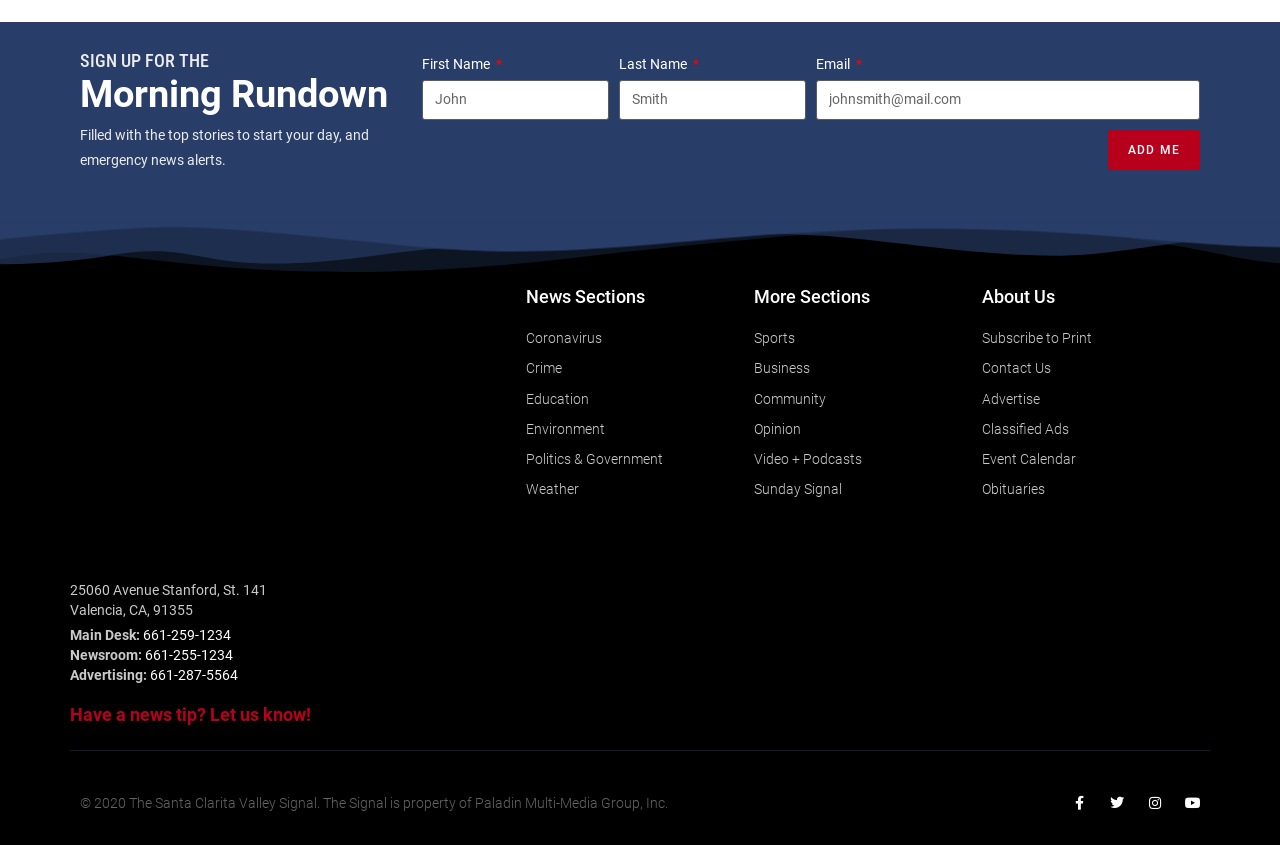What is the address of the news organization?
From the screenshot, provide a brief answer in one word or phrase.

25060 Avenue Stanford, St. 141, Valencia, CA, 91355